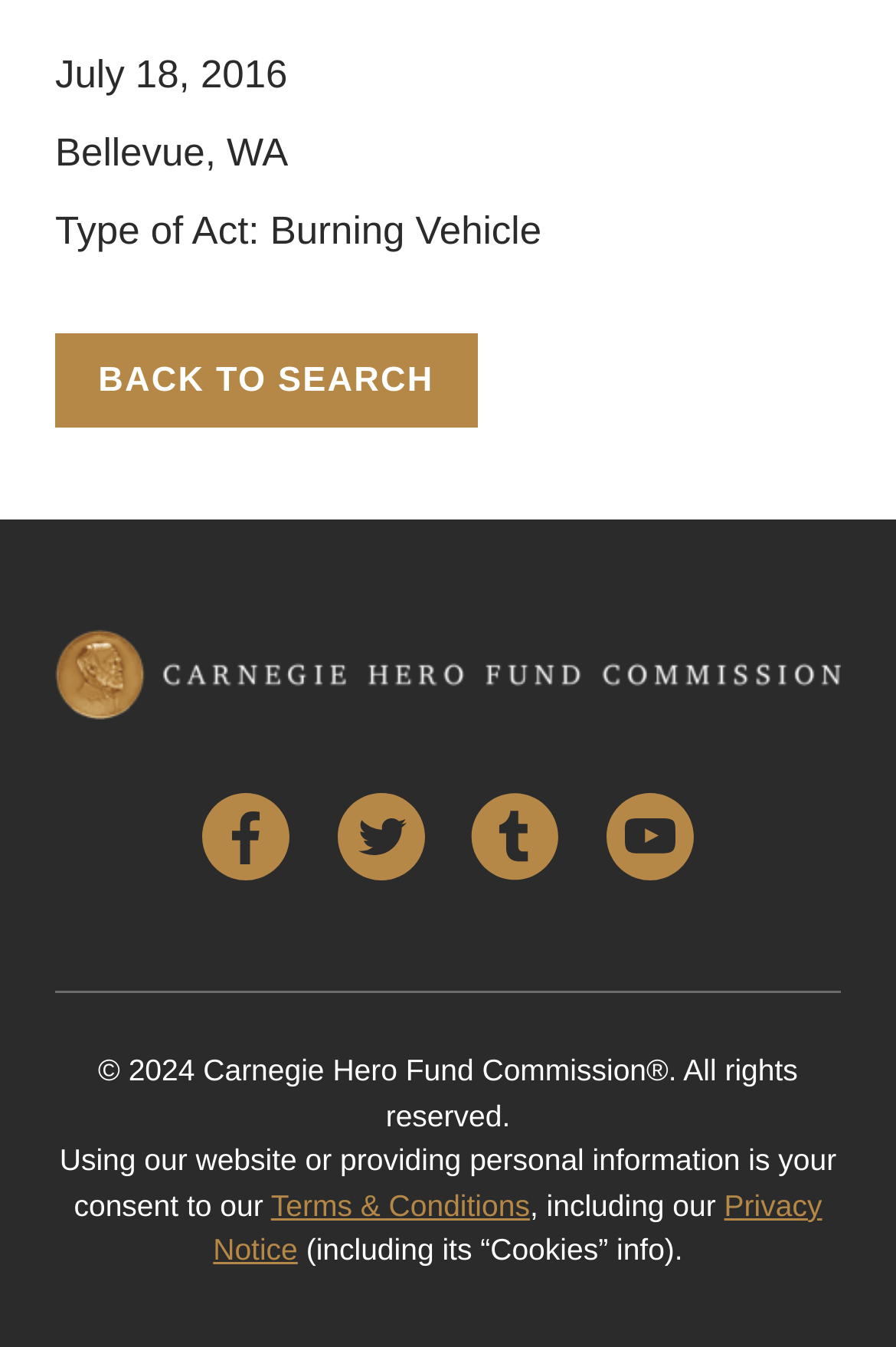Give a short answer using one word or phrase for the question:
What is the copyright year?

2024